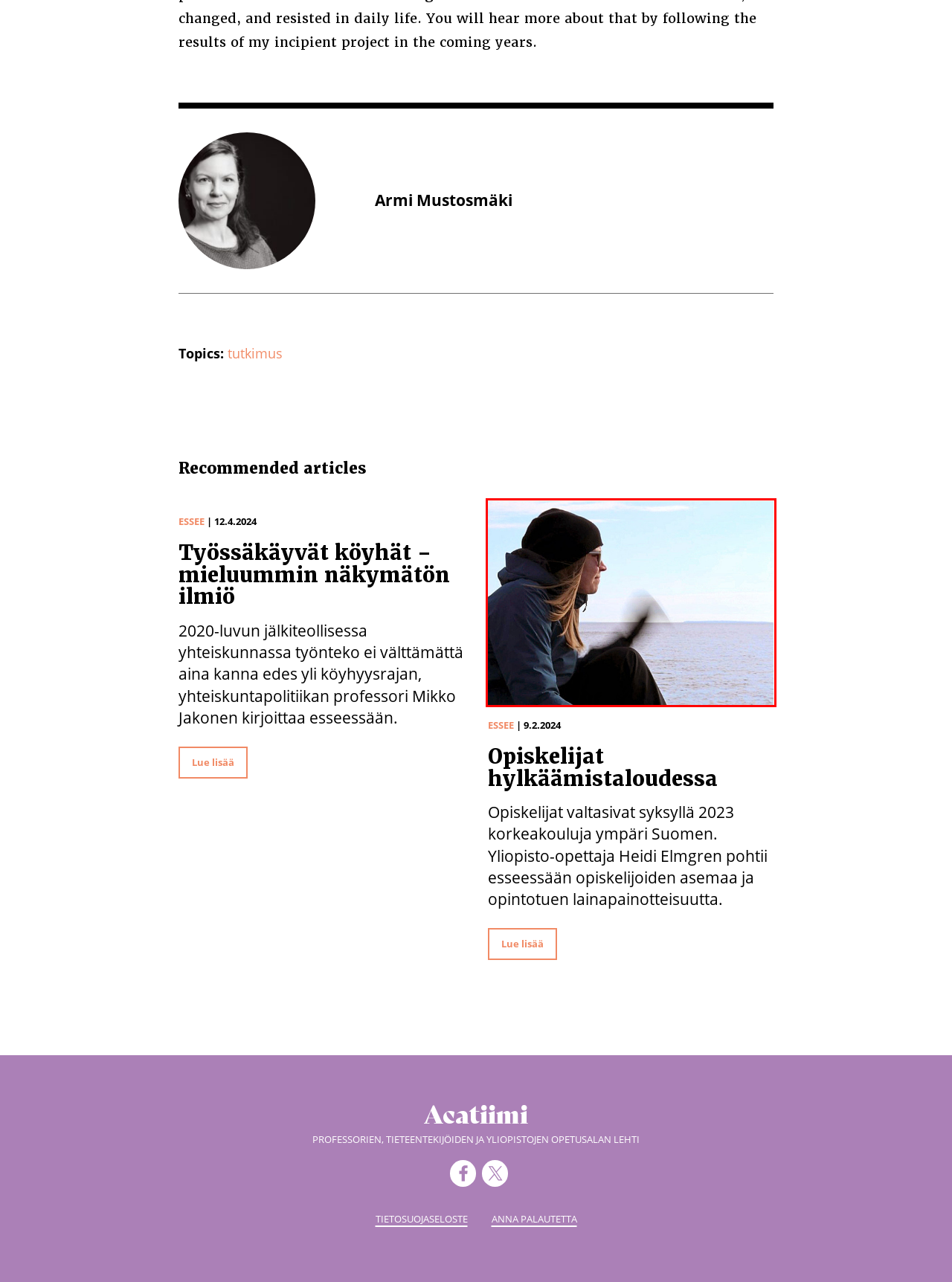You are provided with a screenshot of a webpage highlighting a UI element with a red bounding box. Choose the most suitable webpage description that matches the new page after clicking the element in the bounding box. Here are the candidates:
A. Työssäkäyvät köyhät - mieluummin näkymätön ilmiö - Acatiimi
B. Puheenaiheet - Acatiimi
C. Acatiimi - Professorien, tieteentekijöiden ja yliopistojen opetusalan lehti
D. Opiskelijat hylkäämistaloudessa - Acatiimi
E. Liittojen tiedot - Acatiimi
F. tutkimus - Acatiimi
G. Tietosuojaseloste - Acatiimi
H. Essee - Acatiimi

D